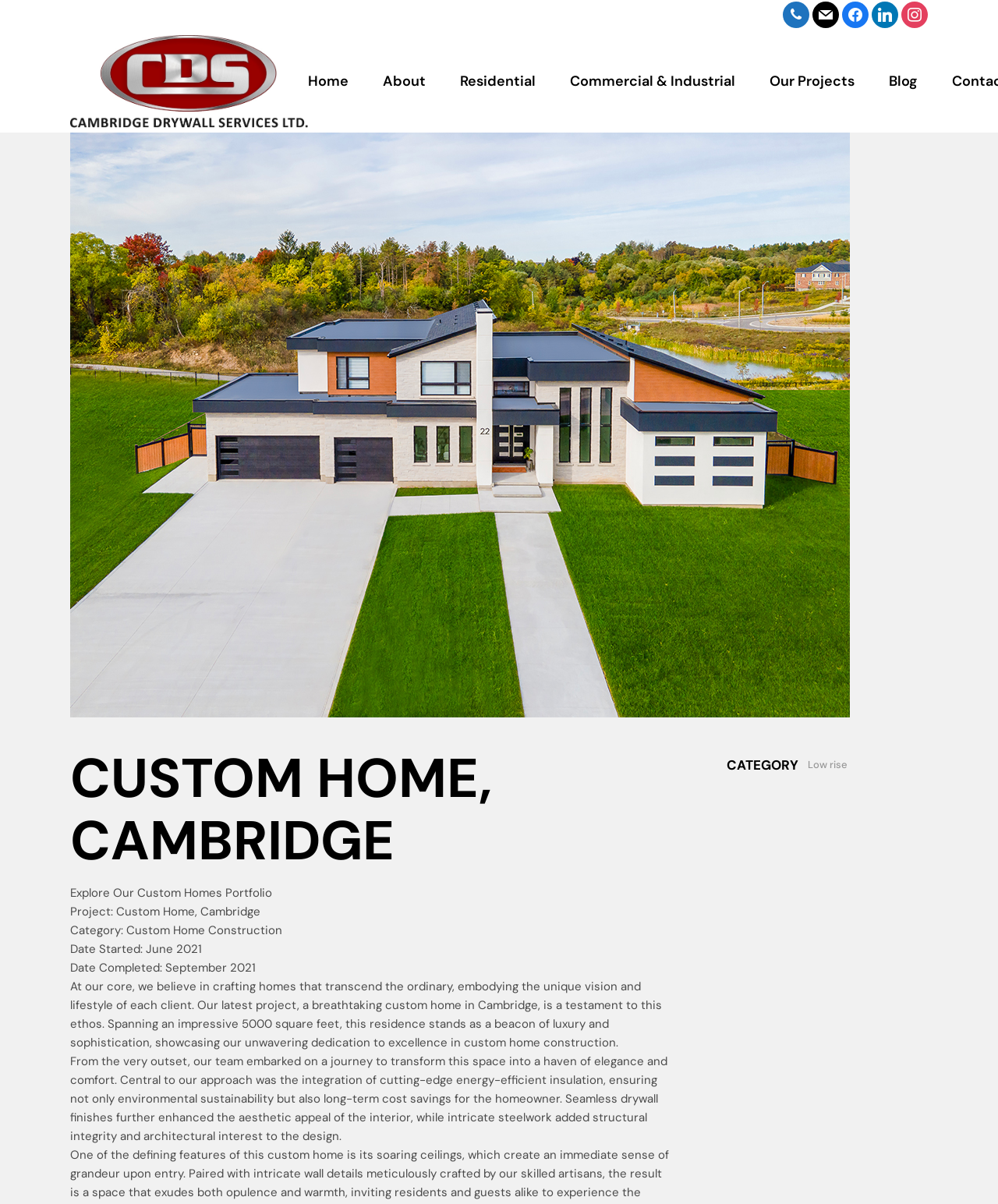Identify the bounding box of the UI component described as: "Low rise".

[0.809, 0.63, 0.849, 0.641]